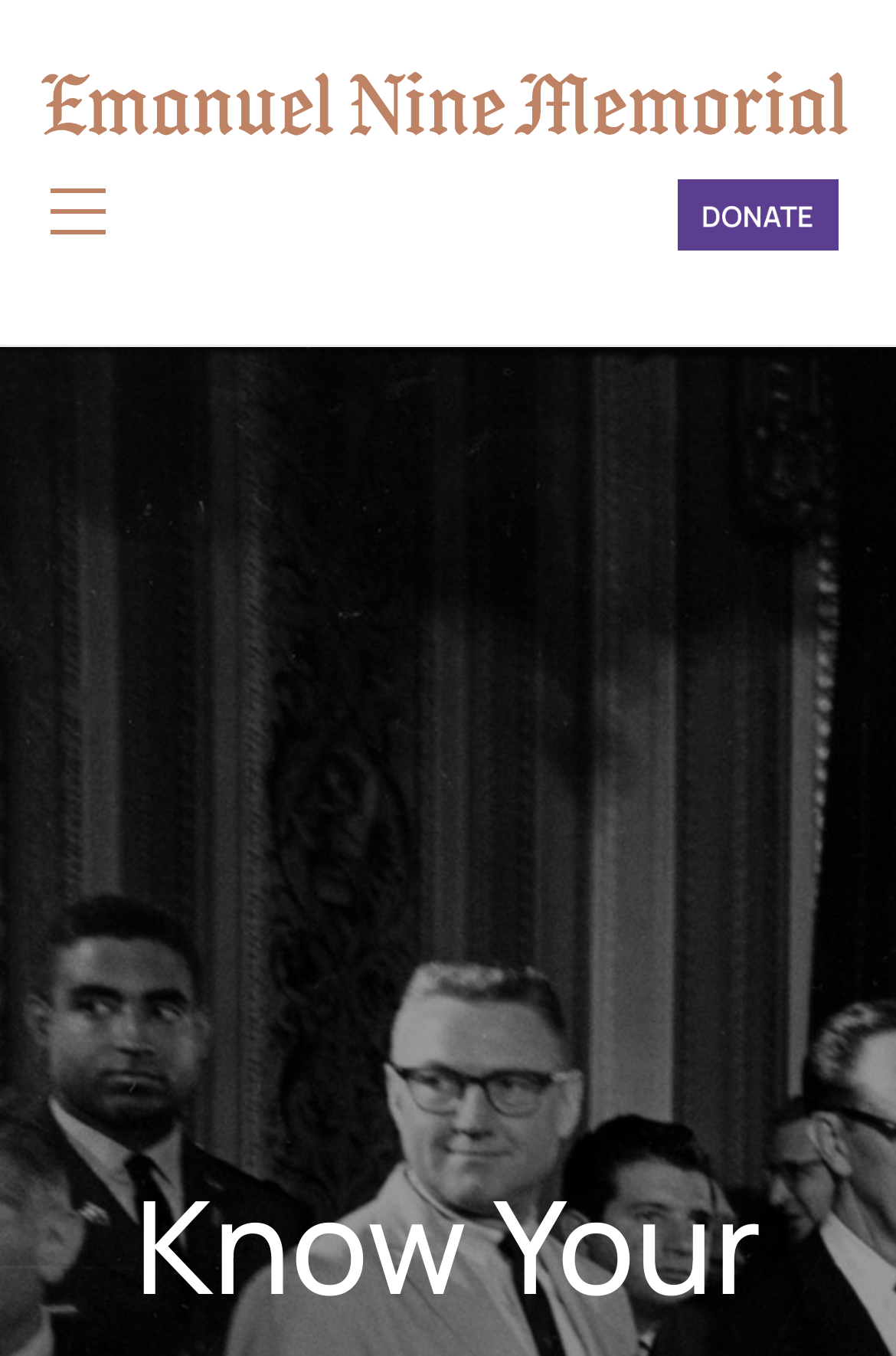Locate and extract the text of the main heading on the webpage.

Know Your History: Voting Rights Act 1965